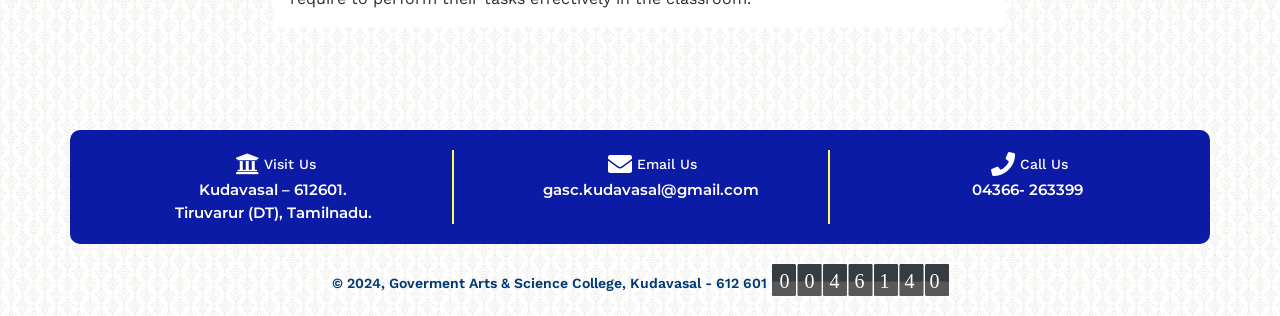Please reply to the following question using a single word or phrase: 
In which district is the college located?

Tiruvarur